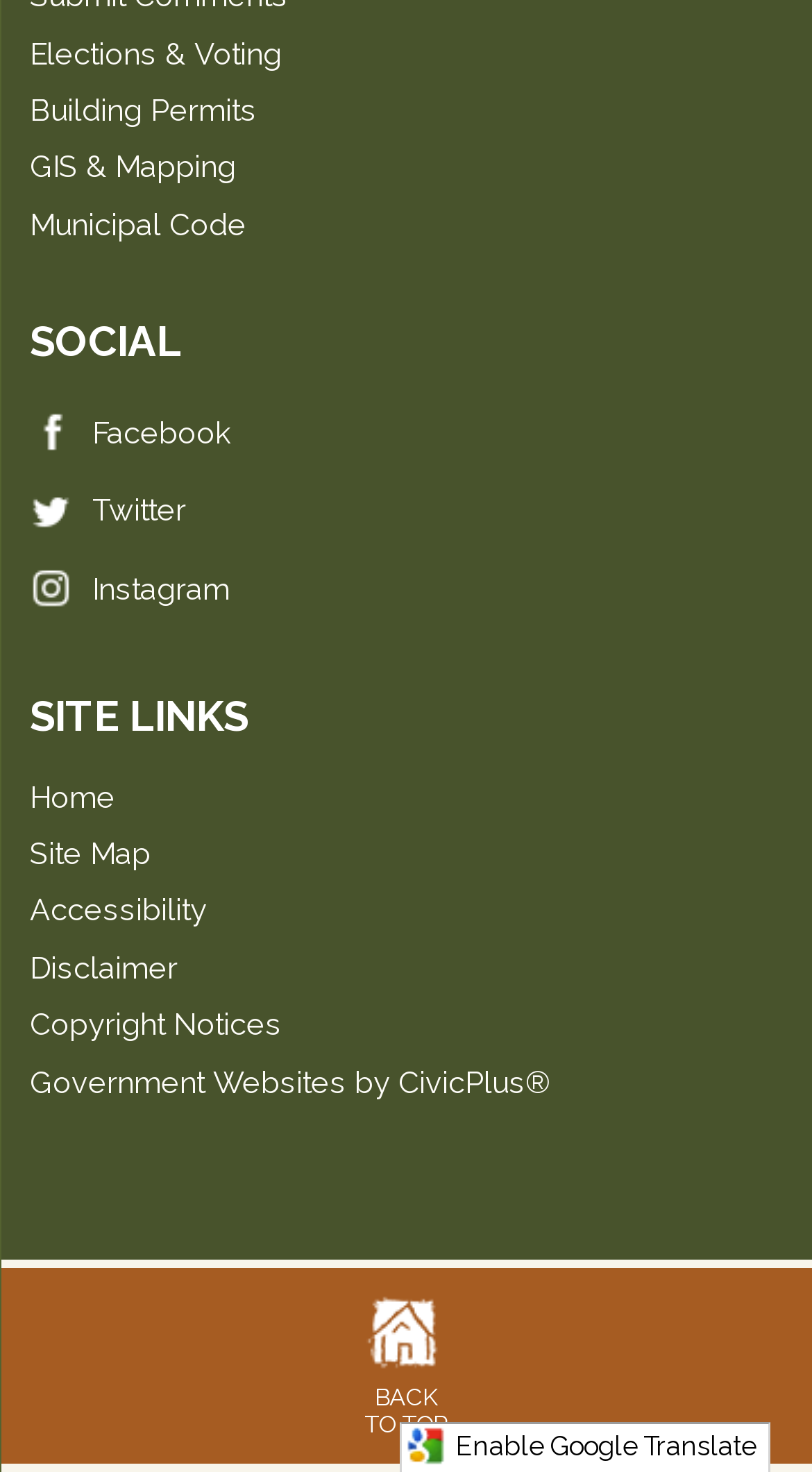How many layout tables are there on the webpage?
Provide an in-depth and detailed answer to the question.

I counted the number of layout tables on the webpage, which are 5, so the answer is 5.